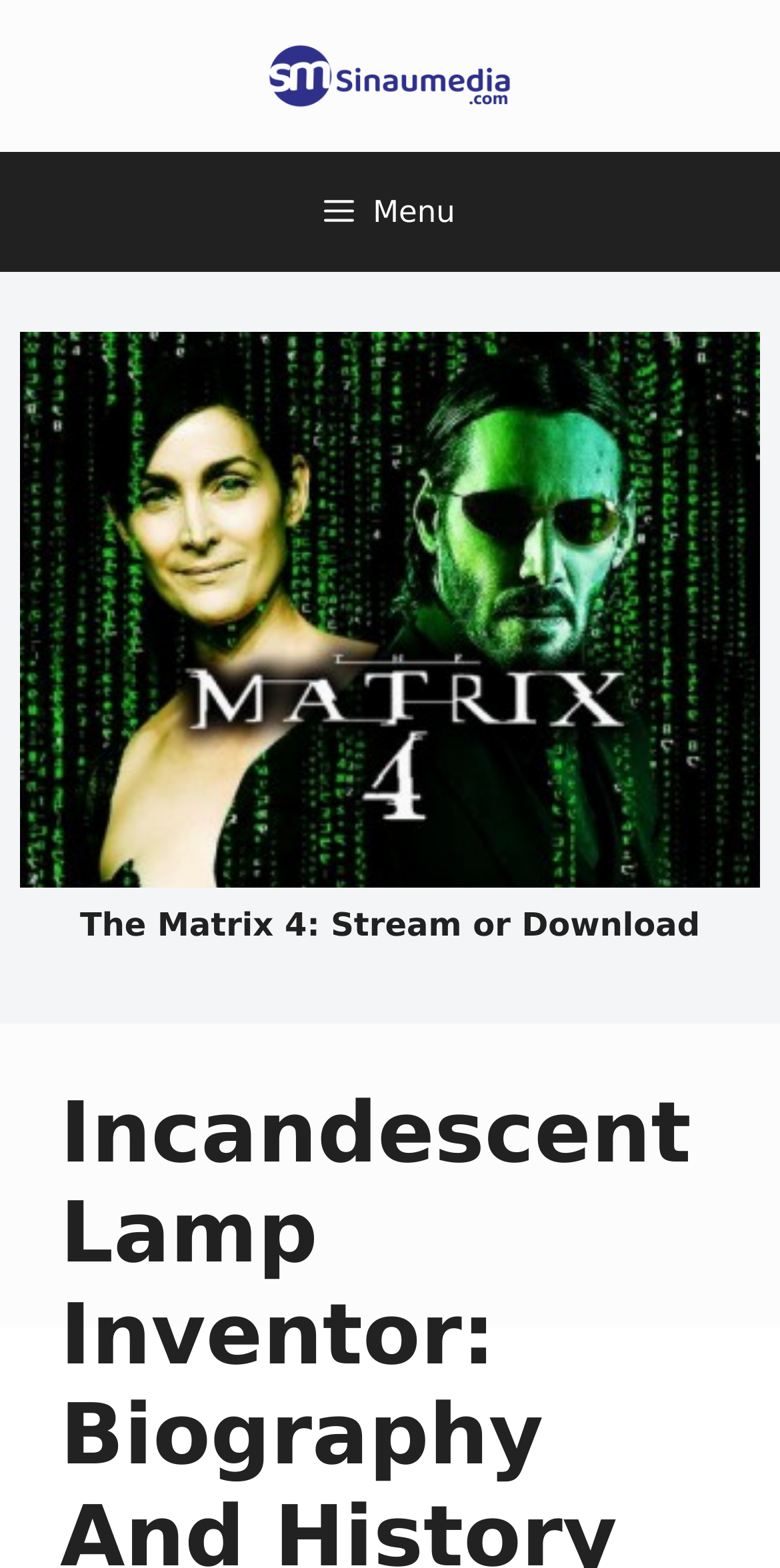Give a short answer to this question using one word or a phrase:
What is the topic of the article?

The Matrix 4